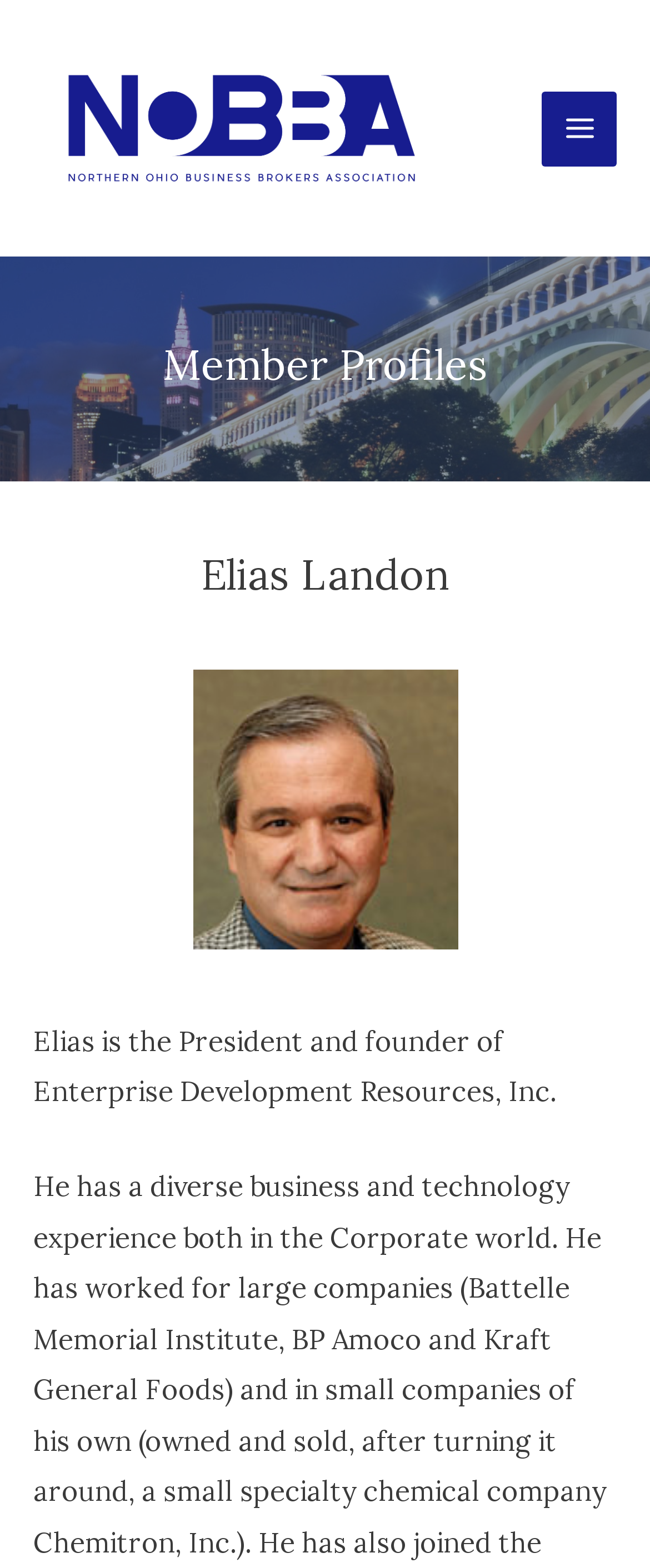Answer the following in one word or a short phrase: 
What is the name of the profile being viewed?

Elias Landon